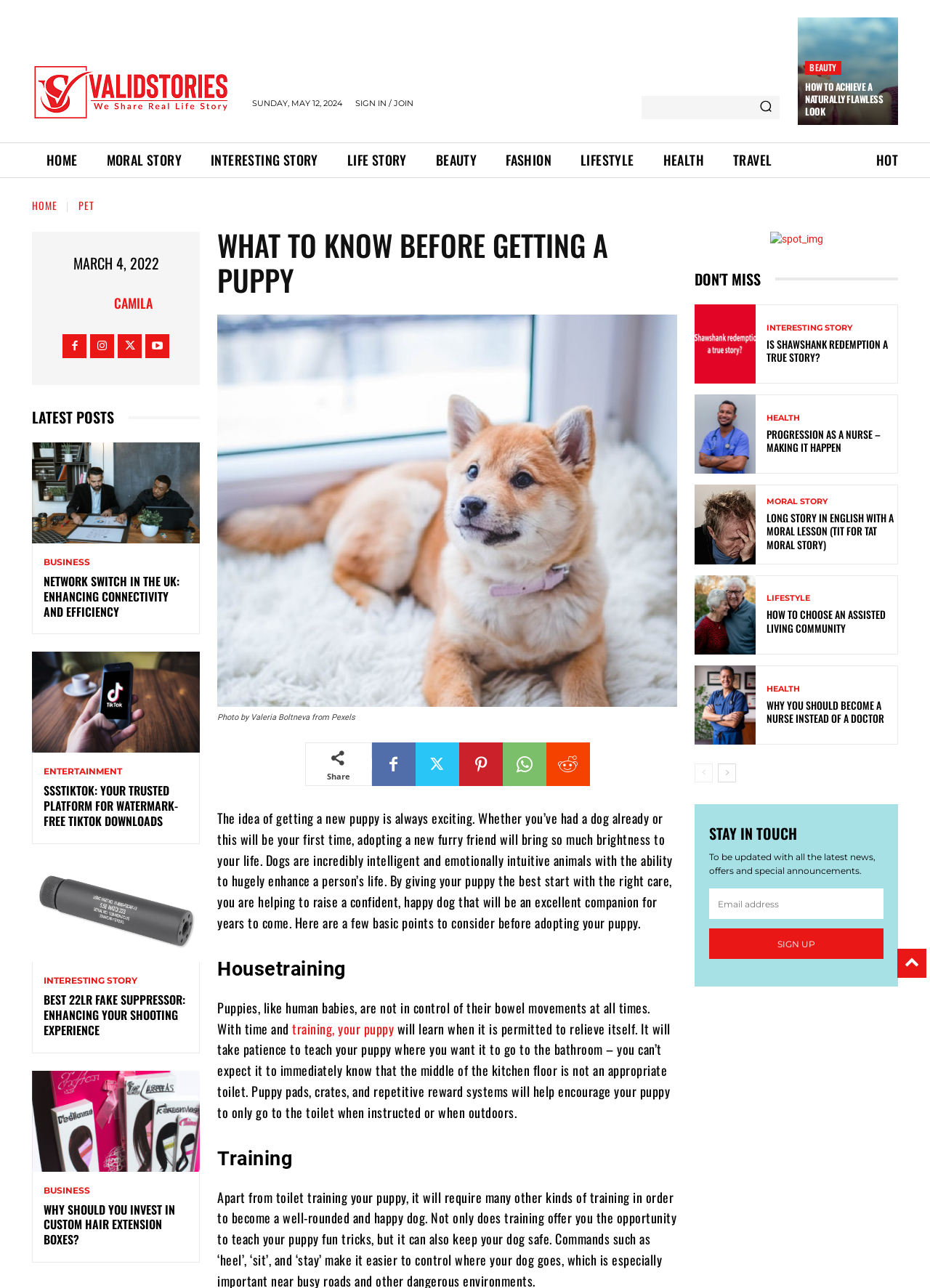Illustrate the webpage thoroughly, mentioning all important details.

The webpage is about a blog or news website with various articles and stories. At the top, there is a logo "ValidStories.Com" with an image, followed by a date "SUNDAY, MAY 12, 2024" and a search bar with a search button. Below the search bar, there are several links to different categories, including "HOME", "MORAL STORY", "INTERESTING STORY", "LIFE STORY", "BEAUTY", "FASHION", "LIFESTYLE", "HEALTH", "TRAVEL", and "HOT".

The main content of the webpage is divided into two sections. The left section has a heading "LATEST POSTS" and lists several articles with titles, such as "Network Switch in the UK: Enhancing Connectivity and Efficiency", "SSSTikTok: Your Trusted Platform for Watermark-Free TikTok Downloads", and "Best 22LR Fake Suppressor: Enhancing Your Shooting Experience". Each article has a heading and a brief summary.

The right section has a heading "WHAT TO KNOW BEFORE GETTING A PUPPY" and appears to be a single article. The article starts with a brief introduction to the joys of getting a new puppy and then discusses two important topics: "Housetraining" and "Training". The article provides tips and advice on how to train a puppy, including the use of puppy pads, crates, and repetitive reward systems.

Below the article, there are several links to other stories, including "Is Shawshank Redemption a True Story?", "Progression as A Nurse – Making it Happen", and "Long Story in English with a Moral Lesson (Tit for Tat Moral Story)". These links are categorized under "INTERESTING STORY", "HEALTH", and "MORAL STORY", respectively.

At the bottom of the webpage, there is a section with a heading "DON'T MISS" and lists several more links to other stories.